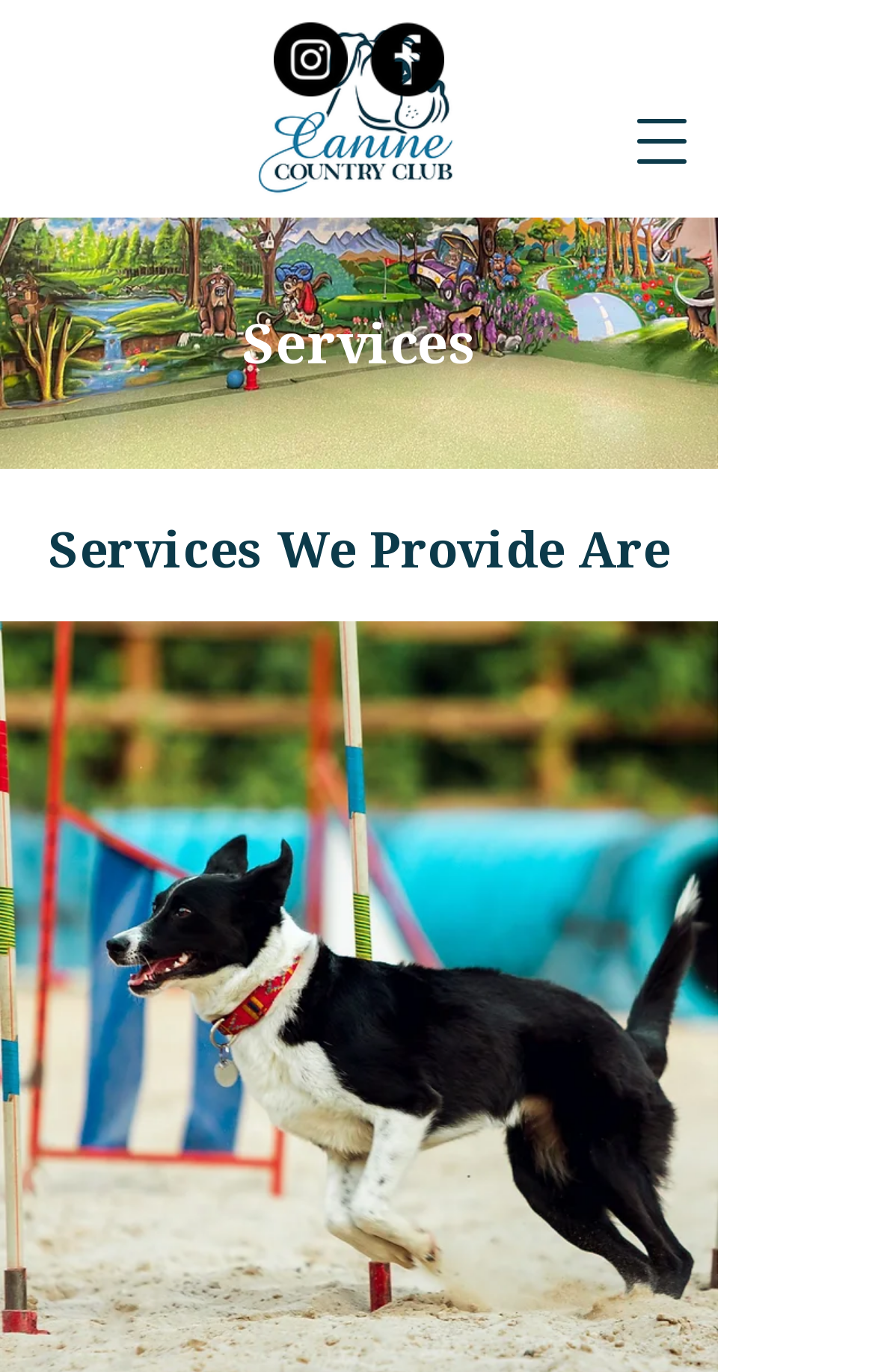What is the first service listed on the webpage?
Look at the image and respond with a one-word or short-phrase answer.

Not specified